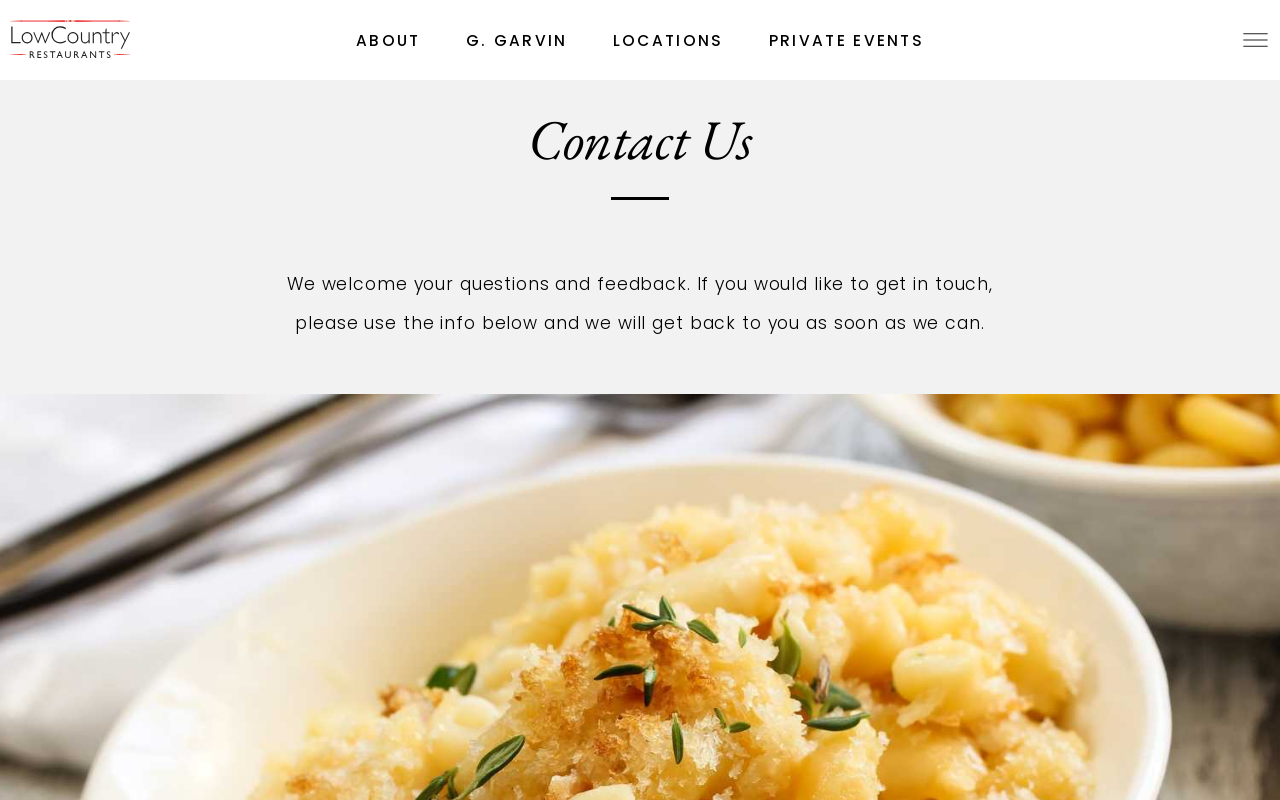With reference to the image, please provide a detailed answer to the following question: What is the section below the main navigation links?

The section below the main navigation links is the 'Contact Us' section, which contains a heading and a paragraph of text describing how to get in touch.